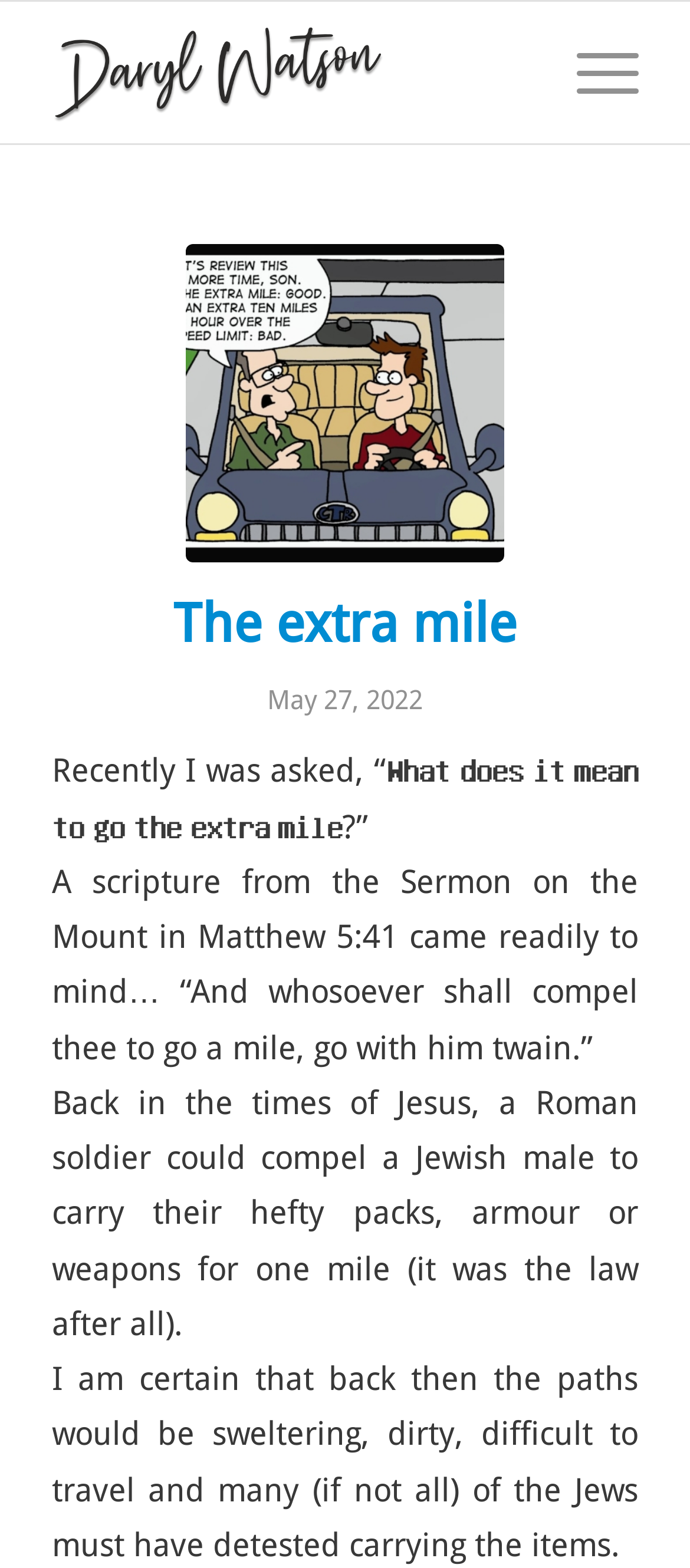Identify the bounding box coordinates of the HTML element based on this description: "subscribe".

None